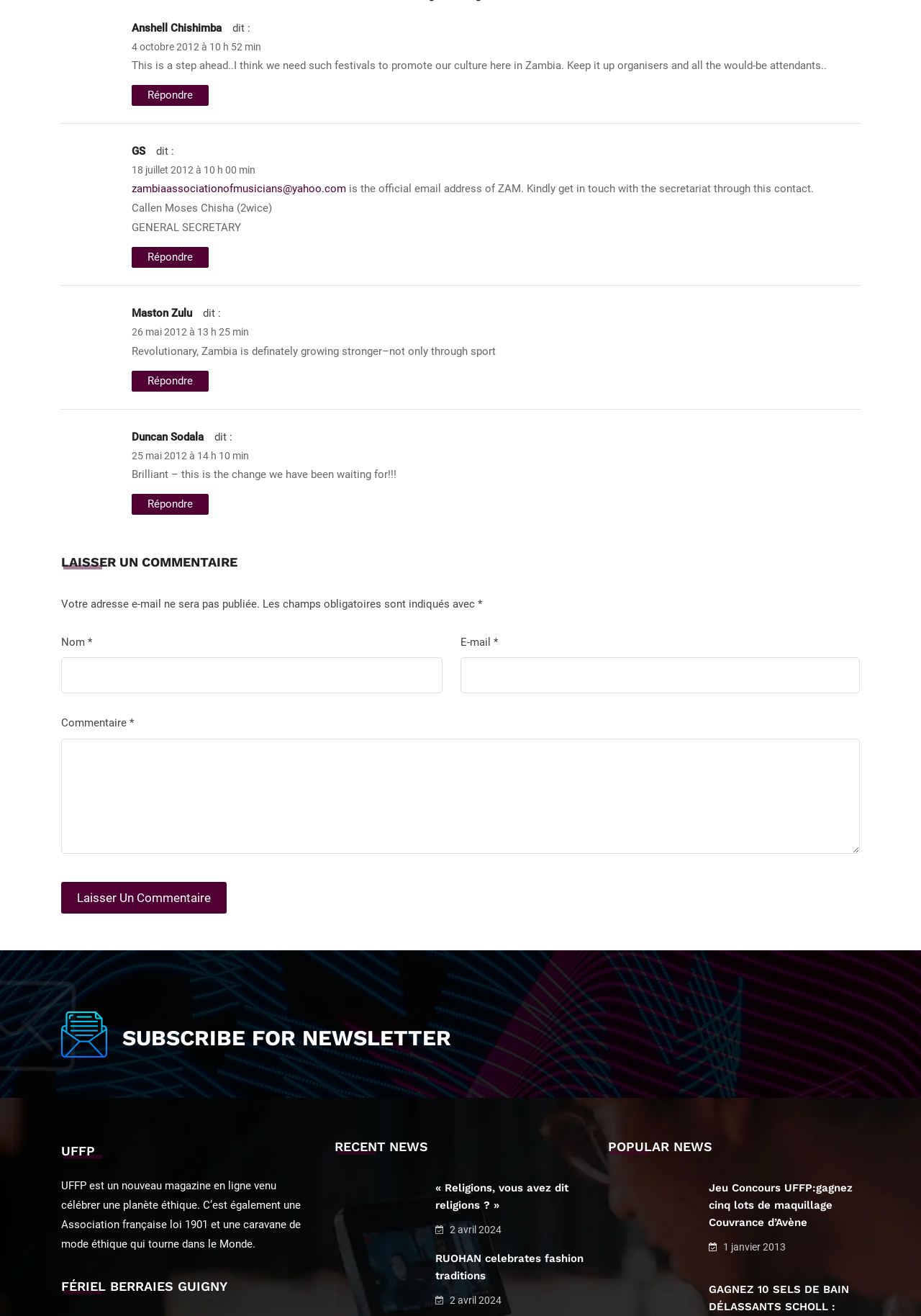Utilize the details in the image to thoroughly answer the following question: Who is the General Secretary of ZAM?

I found the text 'GENERAL SECRETARY' followed by the name 'Callen Moses Chisha (2wice)', which indicates that Callen Moses Chisha (2wice) is the General Secretary of ZAM.